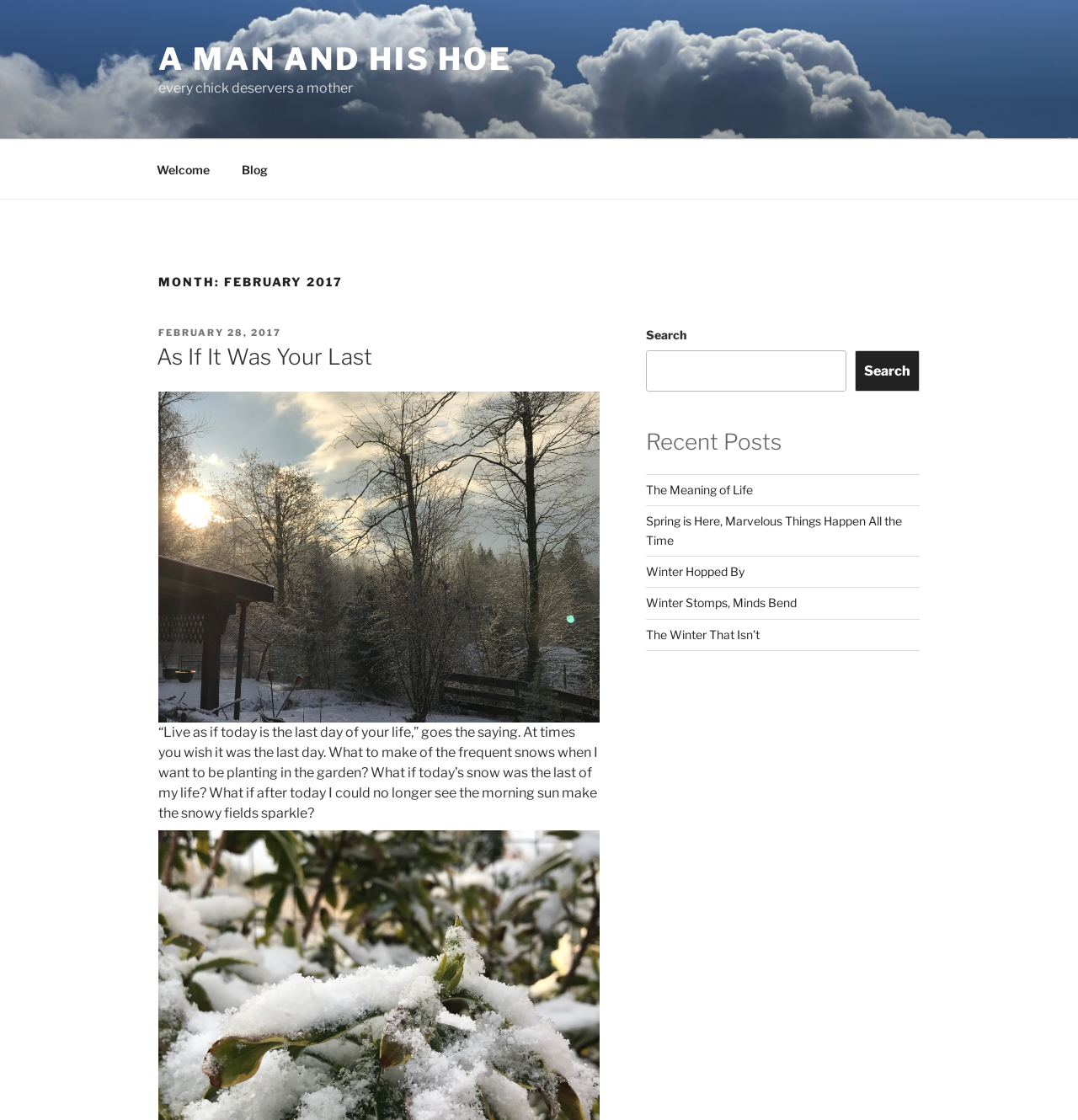Please specify the bounding box coordinates for the clickable region that will help you carry out the instruction: "view the 'Recent Posts'".

[0.599, 0.381, 0.853, 0.408]